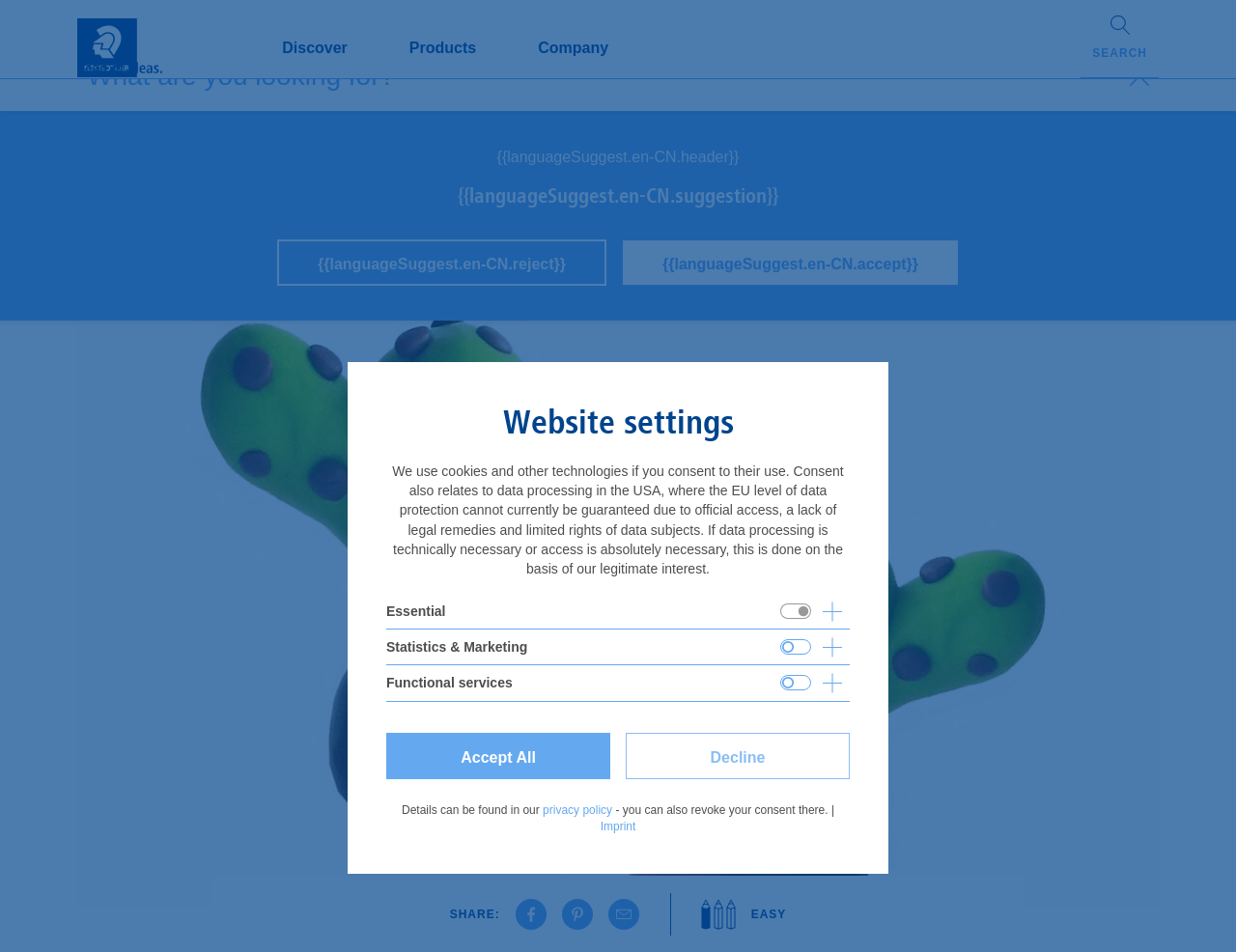Locate the bounding box coordinates of the area you need to click to fulfill this instruction: 'Share on facebook'. The coordinates must be in the form of four float numbers ranging from 0 to 1: [left, top, right, bottom].

[0.417, 0.945, 0.442, 0.977]